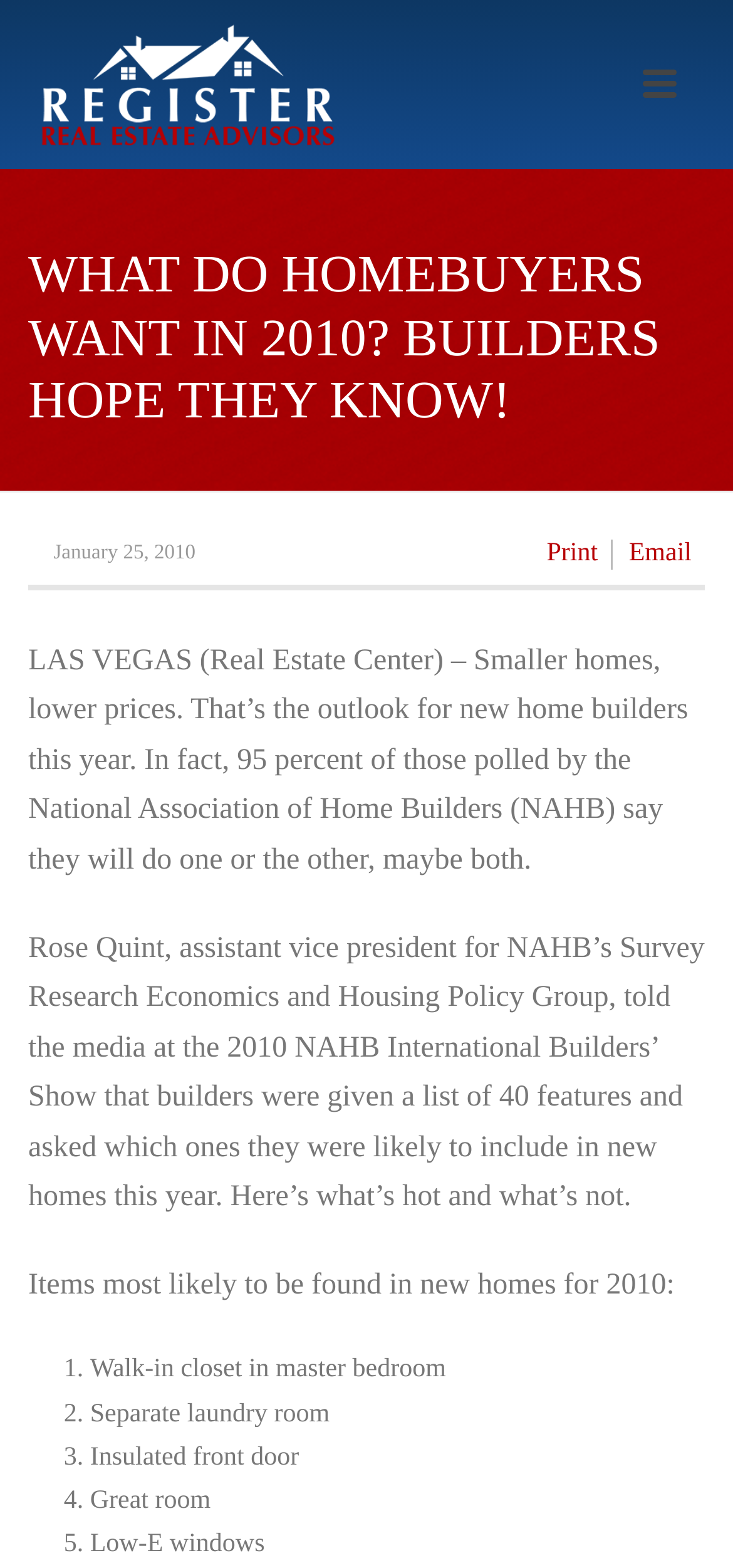Answer the question using only a single word or phrase: 
What is the event where Rose Quint spoke to the media?

2010 NAHB International Builders’ Show